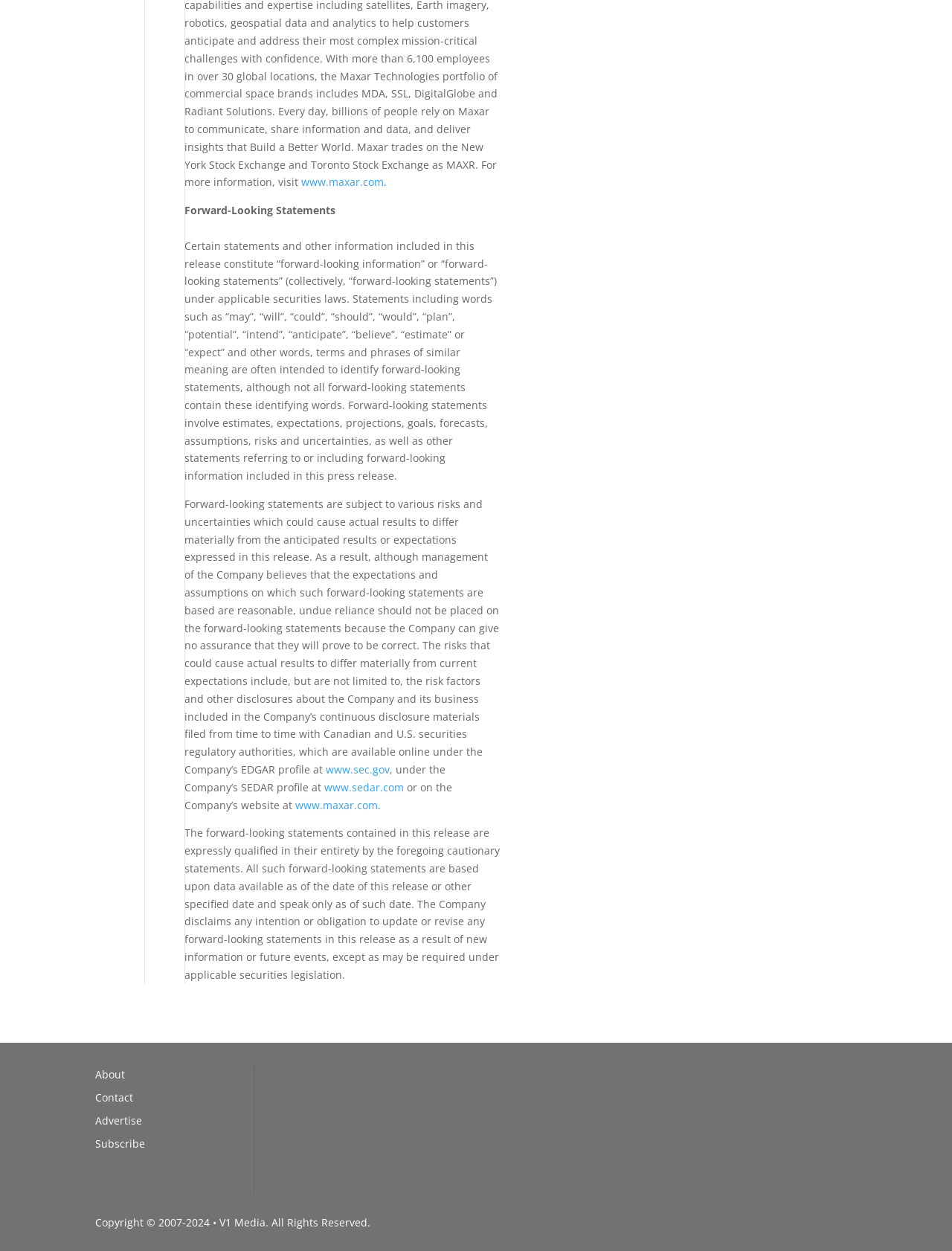What are the risks associated with forward-looking statements?
Please respond to the question with as much detail as possible.

I found the risks associated with forward-looking statements by reading the StaticText element that describes the risks. It mentions that the risks include 'risk factors and other disclosures about the Company and its business included in the Company’s continuous disclosure materials filed from time to time with Canadian and U.S. securities regulatory authorities'.